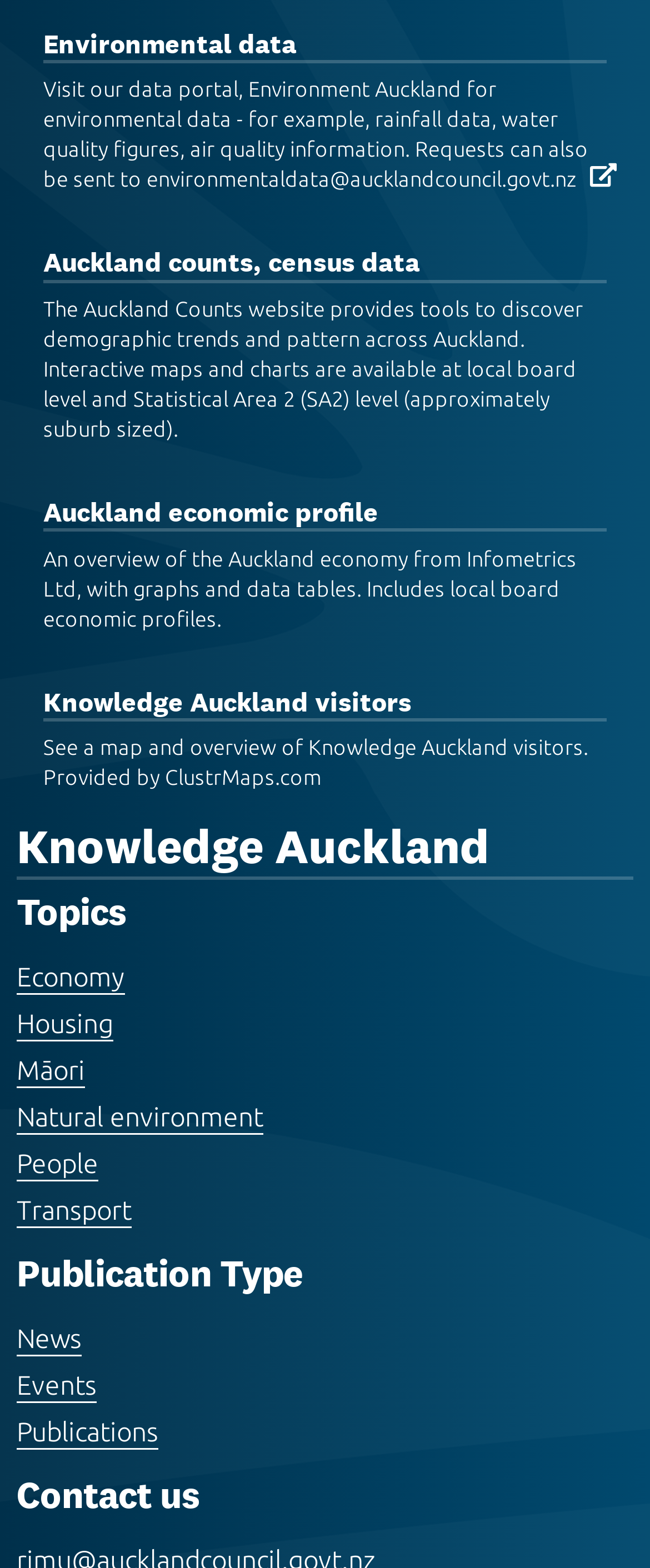What is the purpose of 'Environment Auckland'?
Respond with a short answer, either a single word or a phrase, based on the image.

Environmental data